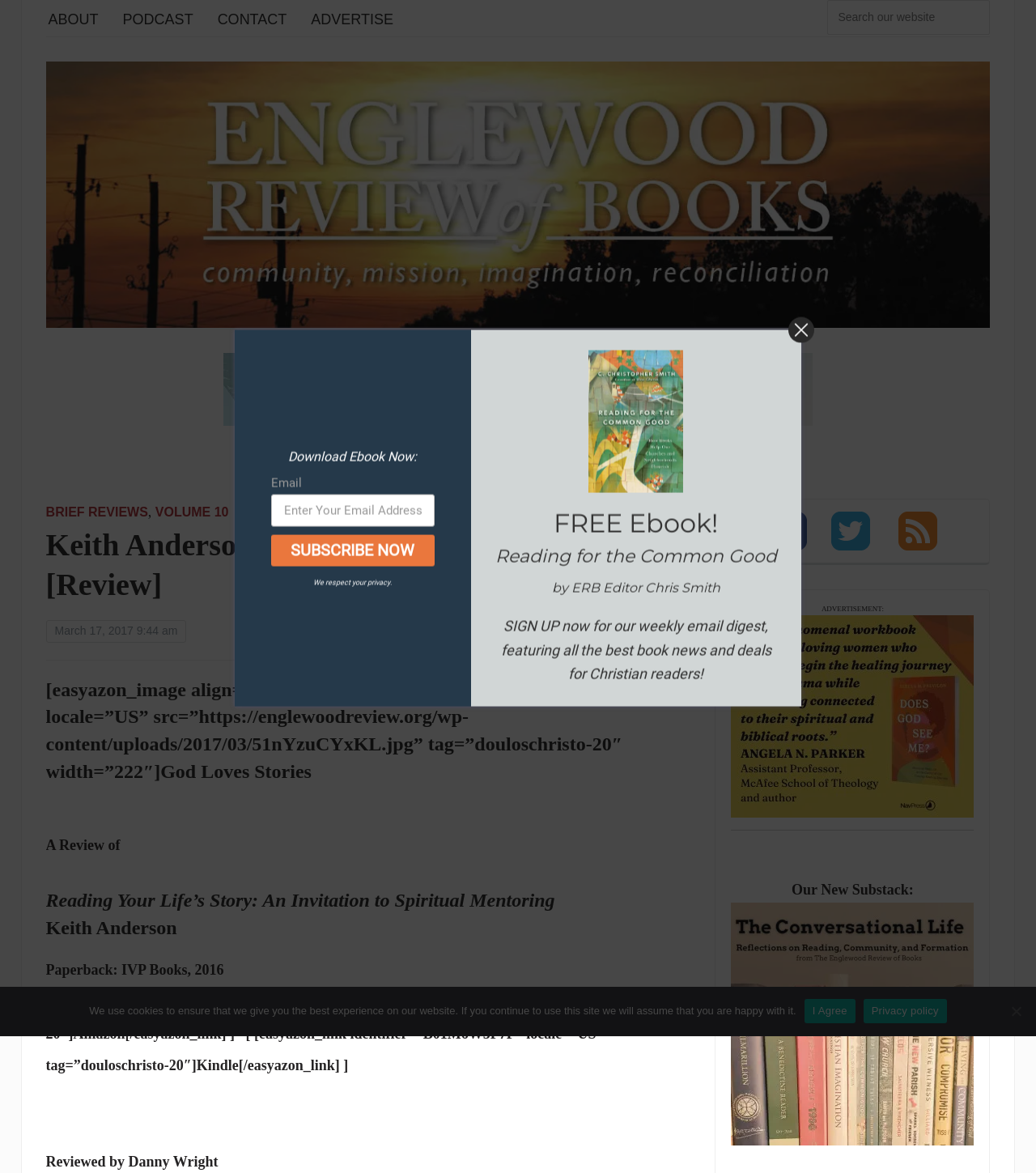Given the description of the UI element: "Privacy policy", predict the bounding box coordinates in the form of [left, top, right, bottom], with each value being a float between 0 and 1.

[0.833, 0.851, 0.914, 0.872]